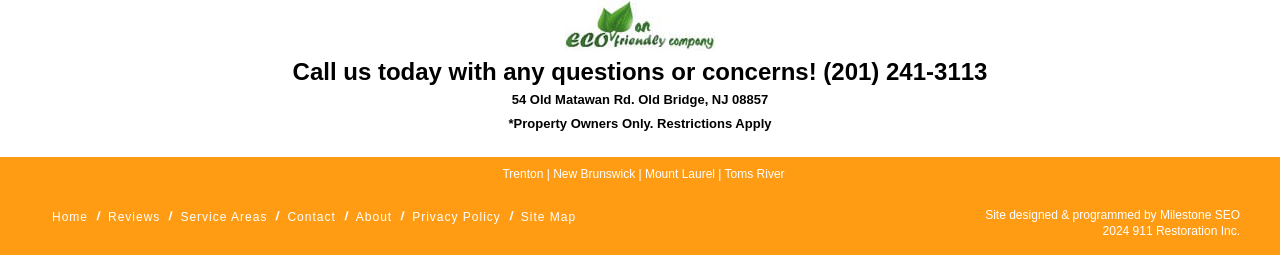Please find the bounding box coordinates of the element that needs to be clicked to perform the following instruction: "Visit the Trenton page". The bounding box coordinates should be four float numbers between 0 and 1, represented as [left, top, right, bottom].

[0.393, 0.655, 0.424, 0.71]